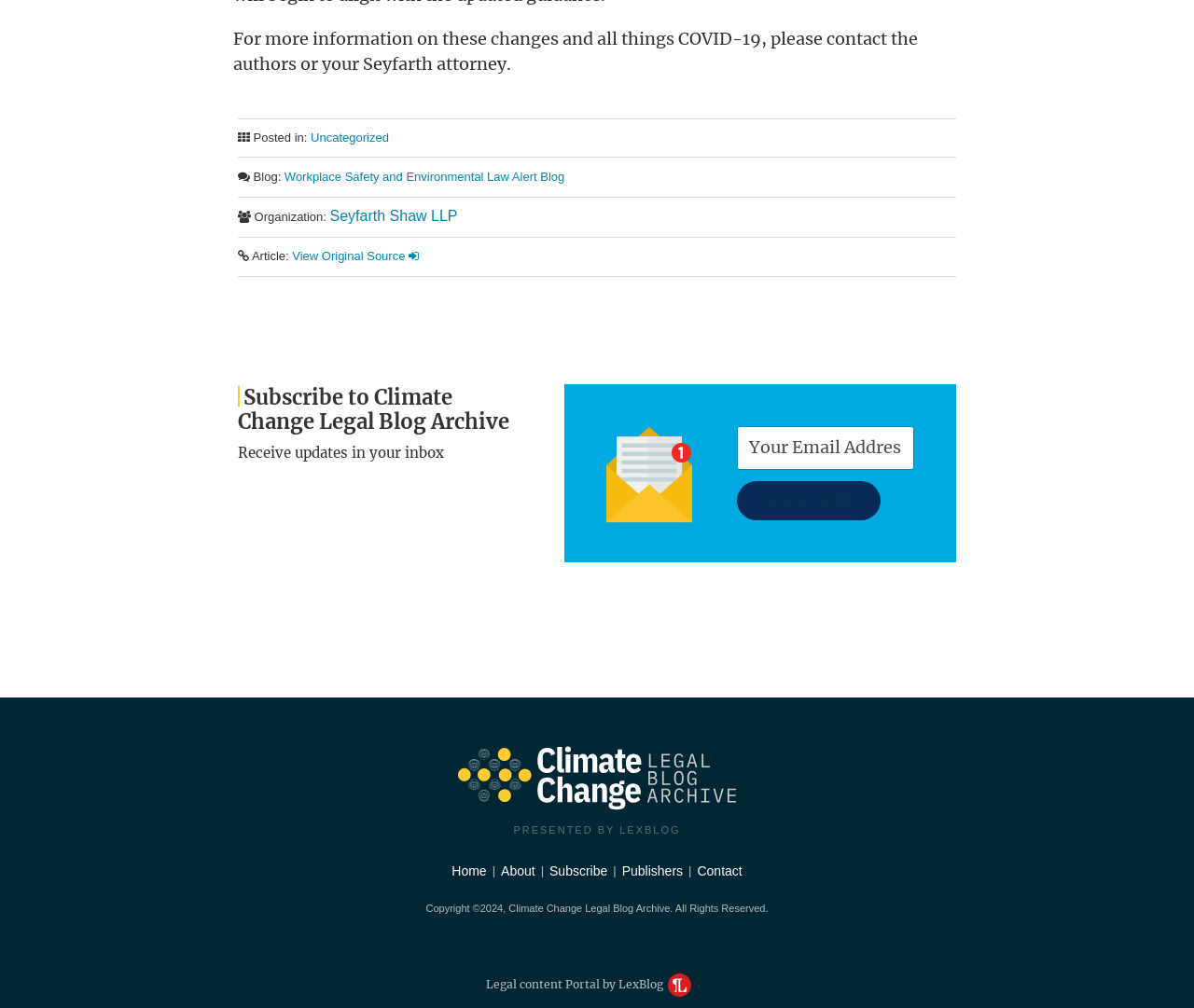Determine the coordinates of the bounding box that should be clicked to complete the instruction: "Contact the authors". The coordinates should be represented by four float numbers between 0 and 1: [left, top, right, bottom].

[0.584, 0.853, 0.622, 0.876]